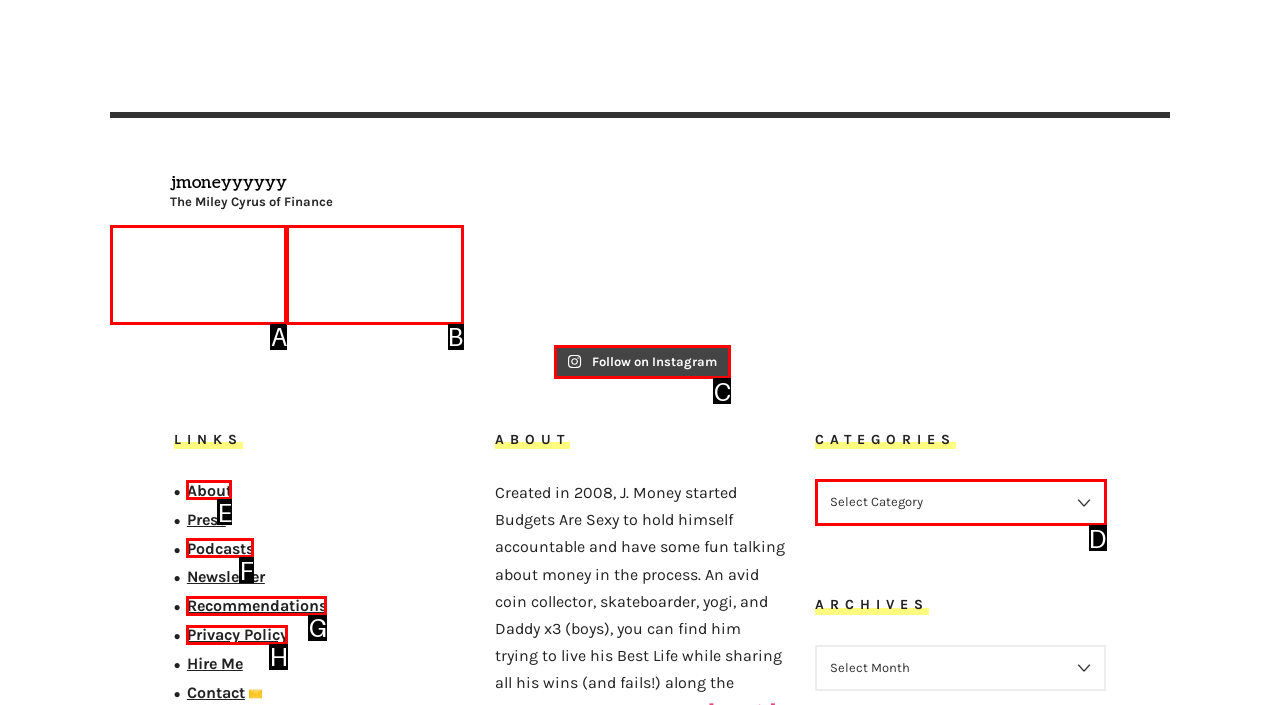Decide which HTML element to click to complete the task: View the About page Provide the letter of the appropriate option.

E